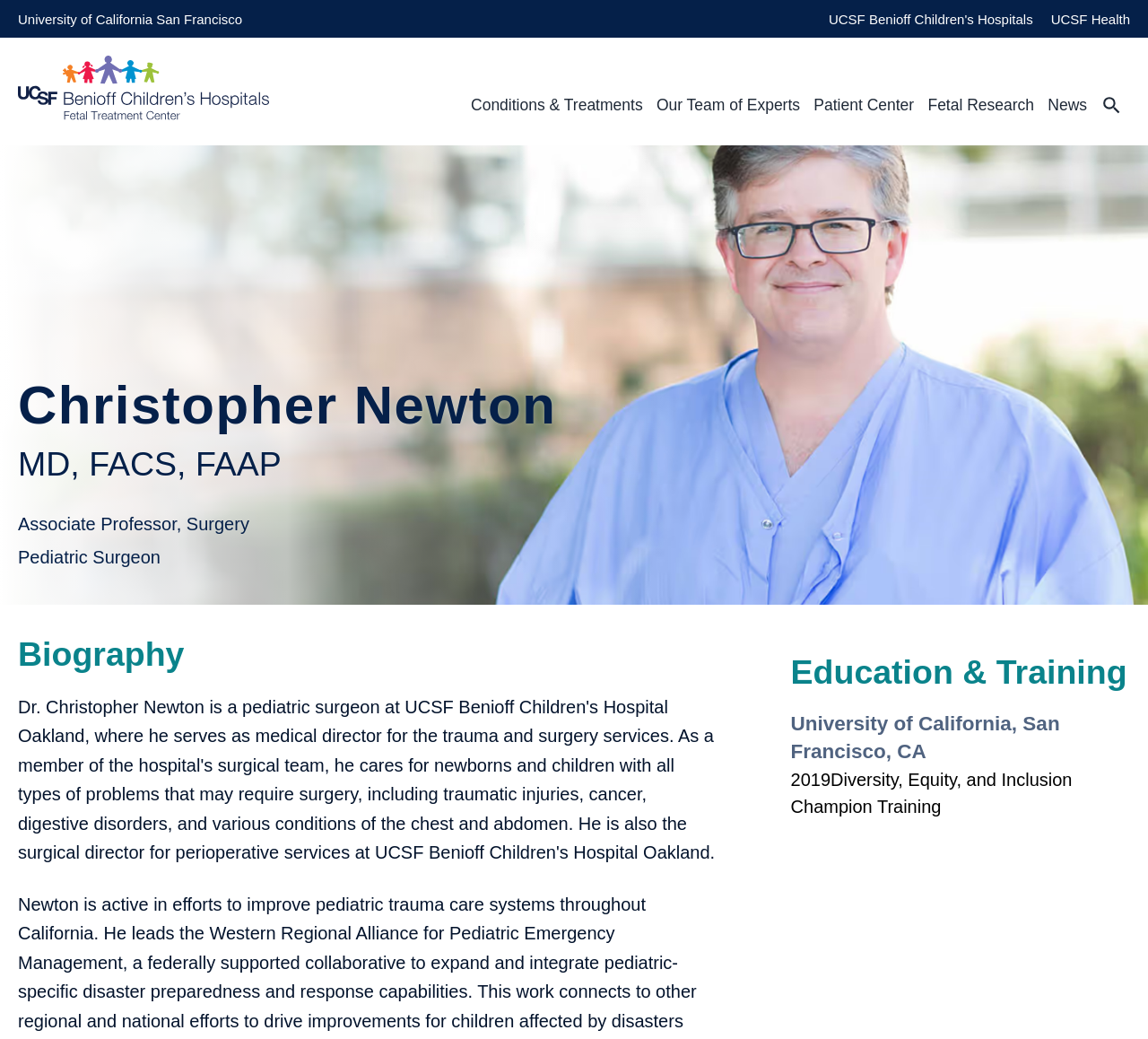What is the phone number of the UCSF Fetal Treatment Center in Oakland?
Answer the question with a single word or phrase by looking at the picture.

510-428-3156